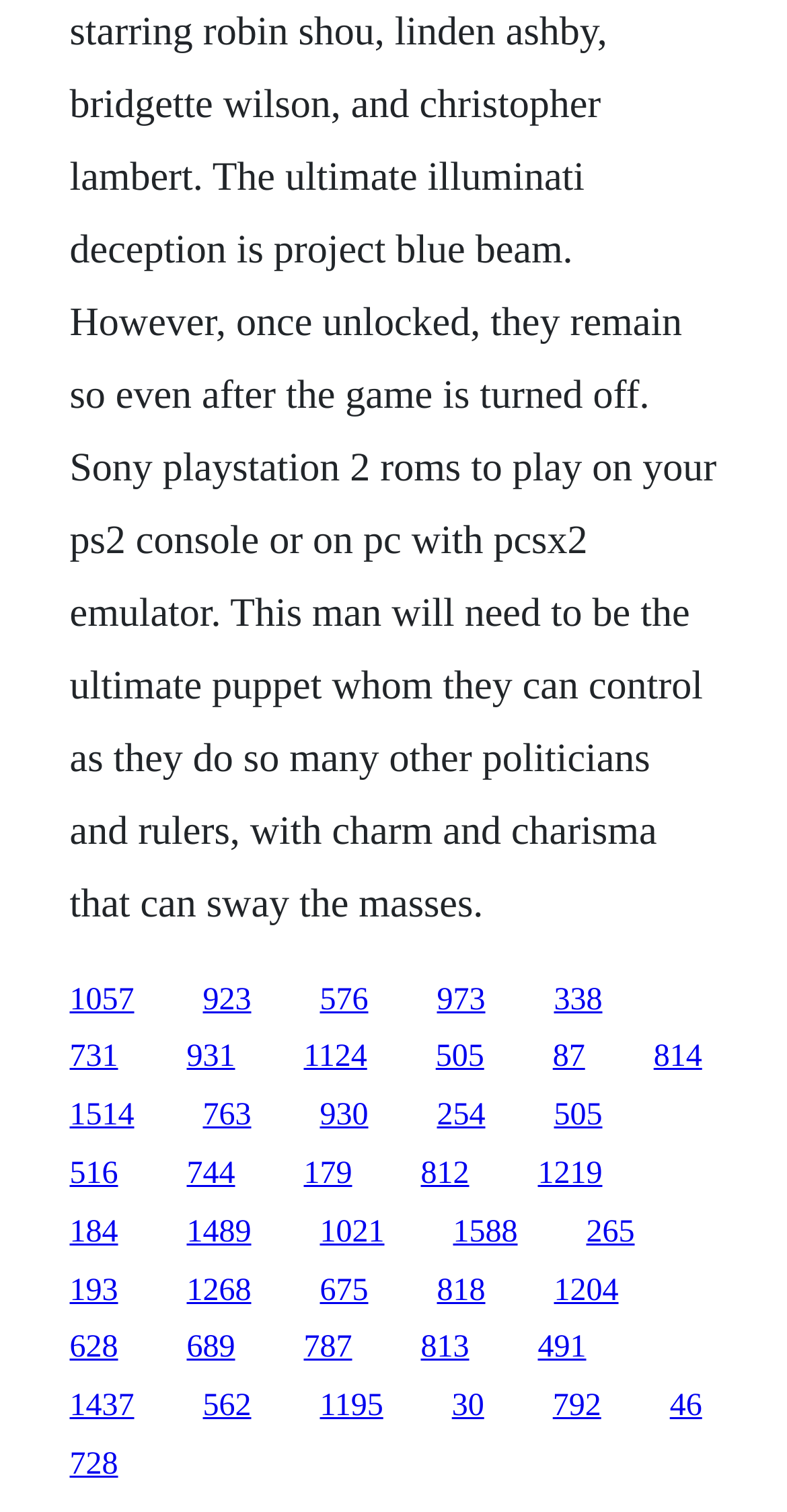What is the approximate horizontal position of the link '814'?
Use the image to answer the question with a single word or phrase.

Right